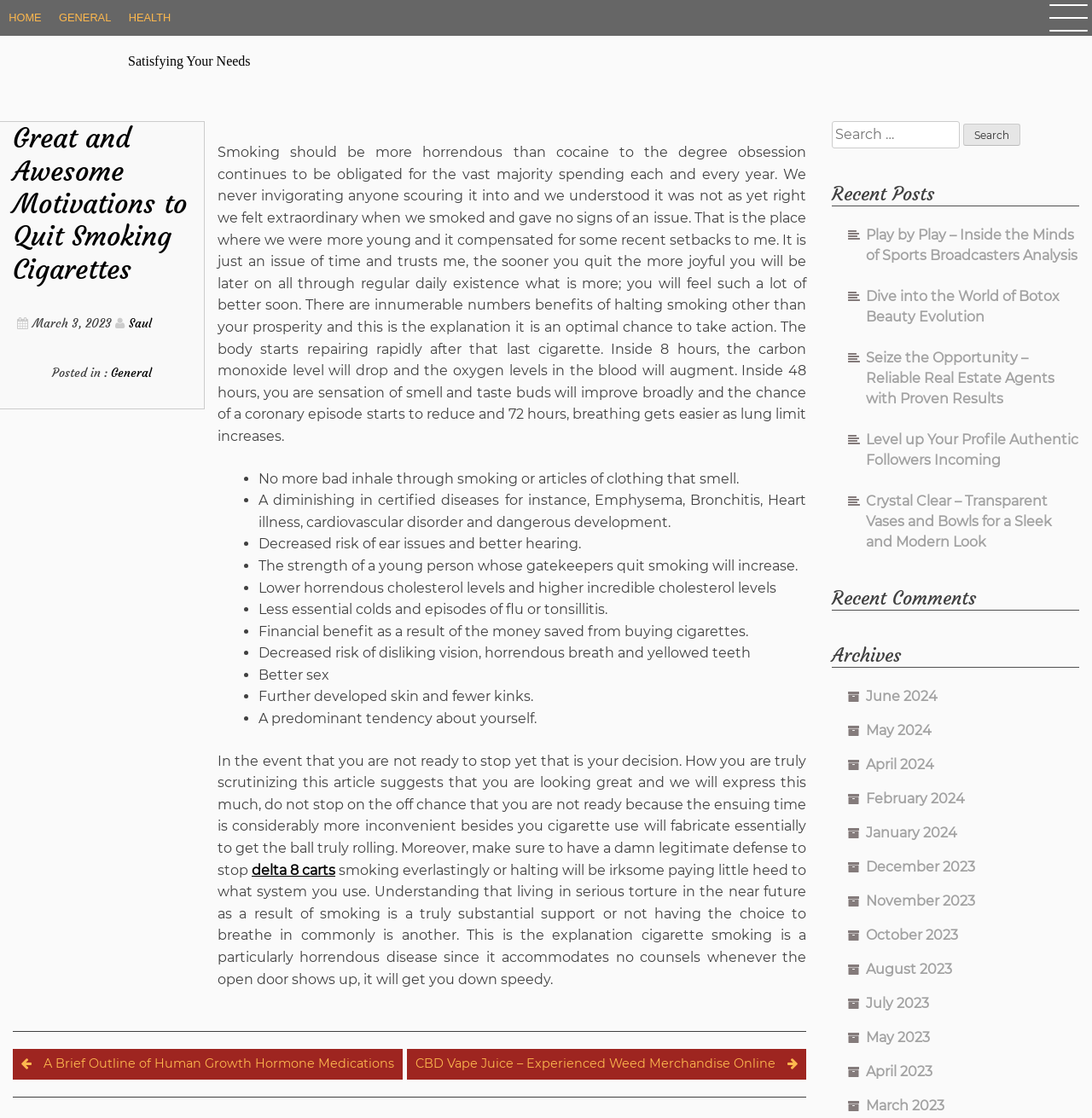Please predict the bounding box coordinates of the element's region where a click is necessary to complete the following instruction: "Read the article 'A Brief Outline of Human Growth Hormone Medications'". The coordinates should be represented by four float numbers between 0 and 1, i.e., [left, top, right, bottom].

[0.012, 0.938, 0.369, 0.966]